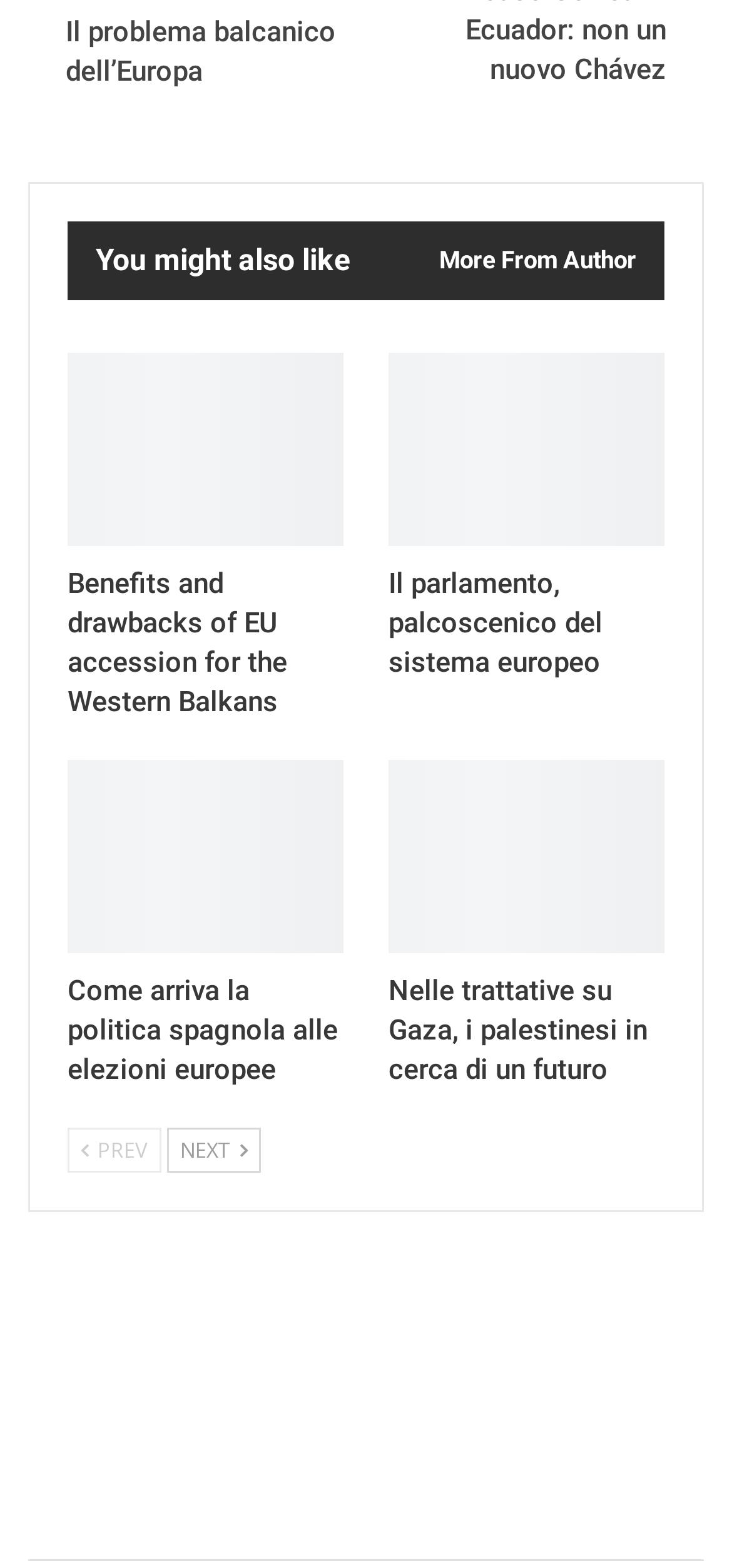Could you highlight the region that needs to be clicked to execute the instruction: "Explore more from the author"?

[0.556, 0.141, 0.869, 0.191]